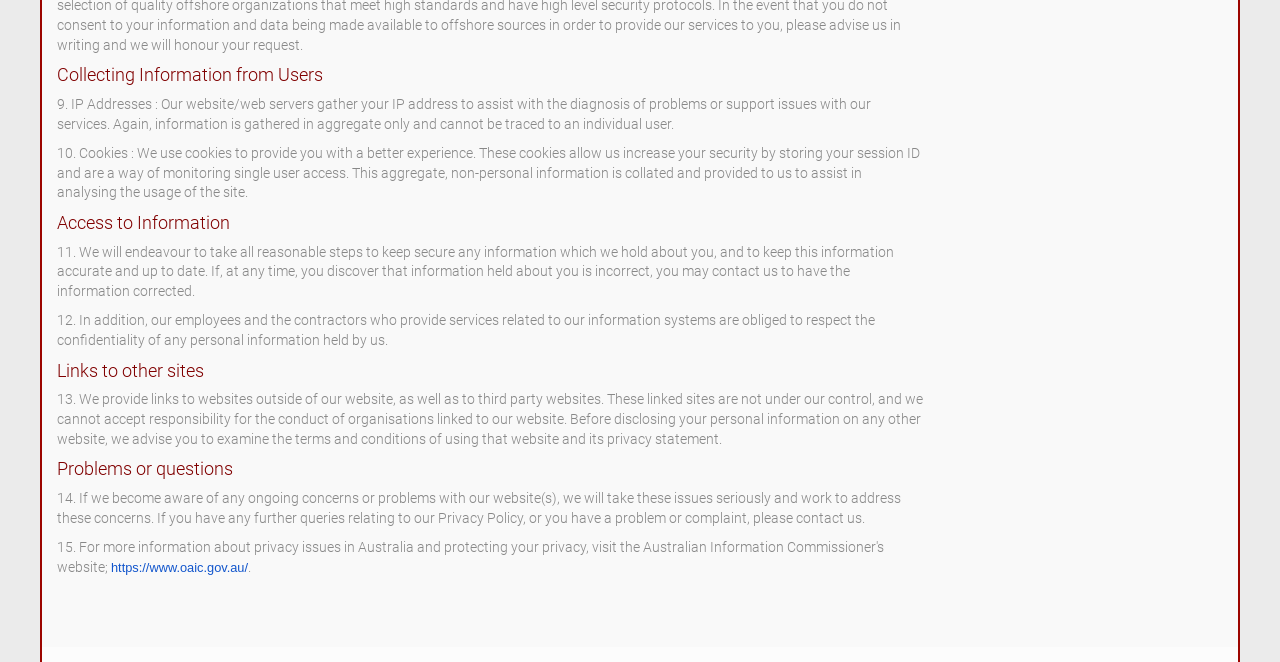Using the format (top-left x, top-left y, bottom-right x, bottom-right y), provide the bounding box coordinates for the described UI element. All values should be floating point numbers between 0 and 1: https://www.oaic.gov.au/

[0.087, 0.846, 0.194, 0.868]